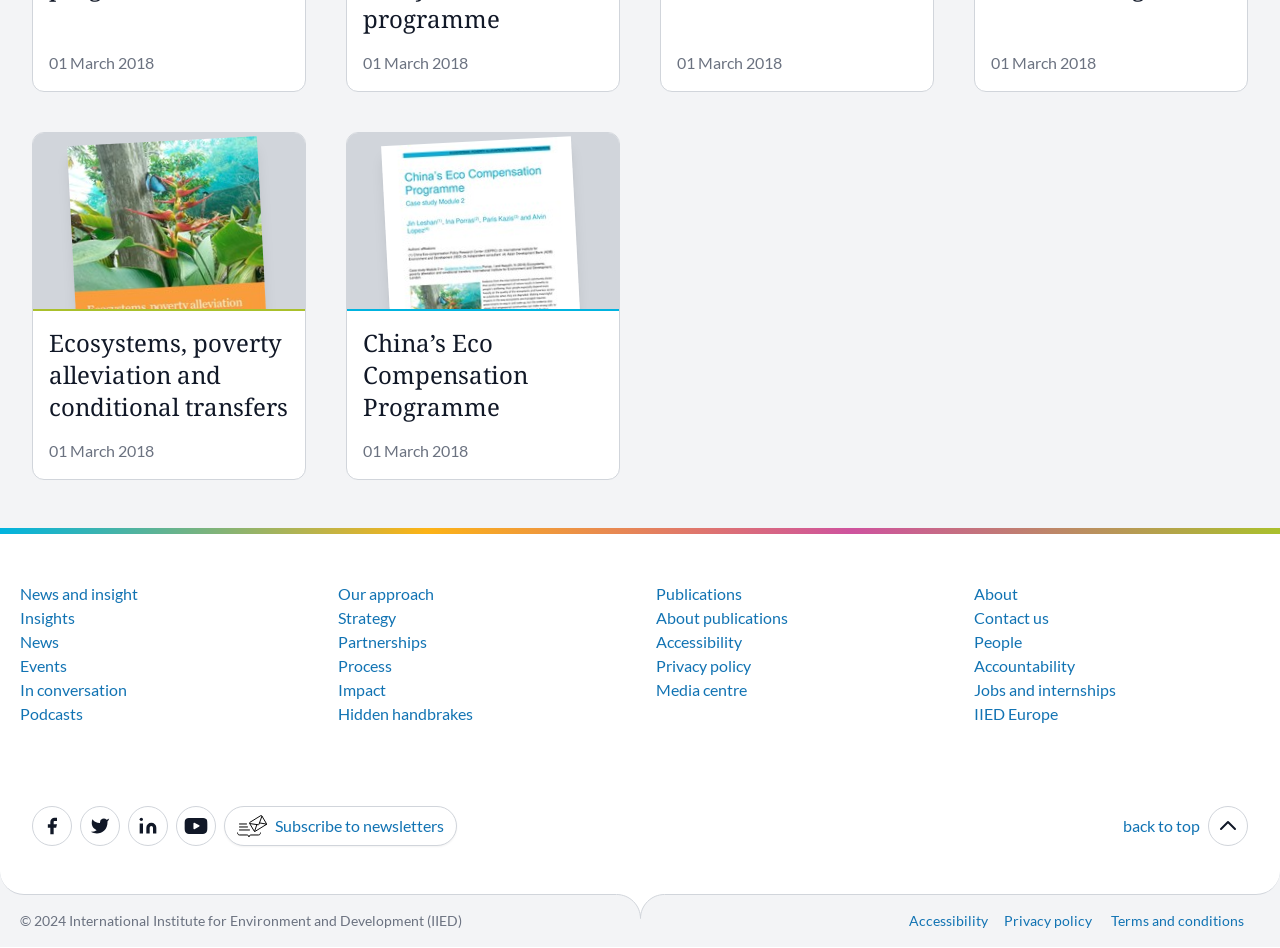Please provide the bounding box coordinate of the region that matches the element description: Accessibility. Coordinates should be in the format (top-left x, top-left y, bottom-right x, bottom-right y) and all values should be between 0 and 1.

[0.512, 0.667, 0.58, 0.687]